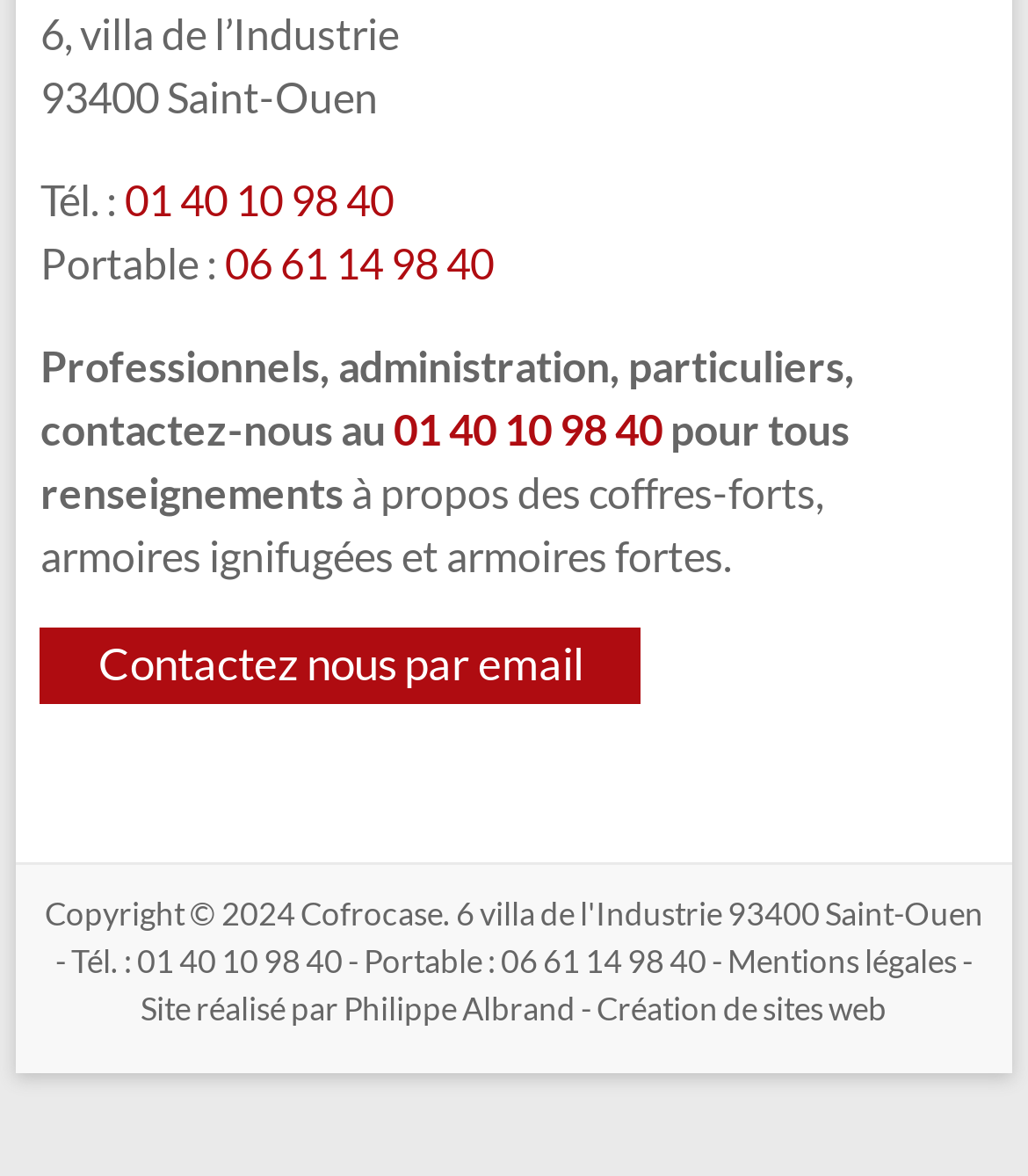Find the bounding box coordinates for the element described here: "Mentions légales".

[0.058, 0.856, 0.955, 0.928]